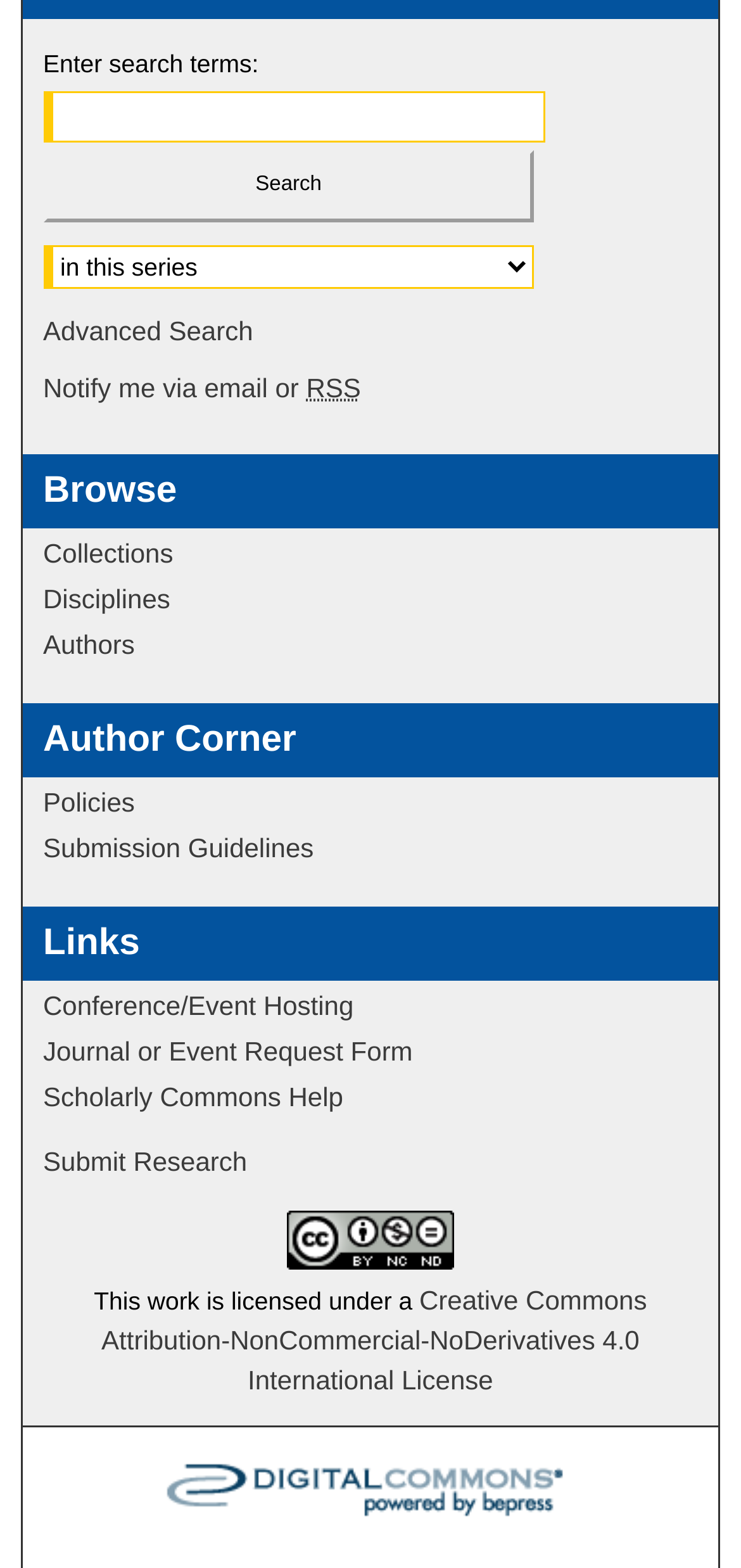Pinpoint the bounding box coordinates of the element to be clicked to execute the instruction: "Click Search".

[0.058, 0.095, 0.721, 0.142]